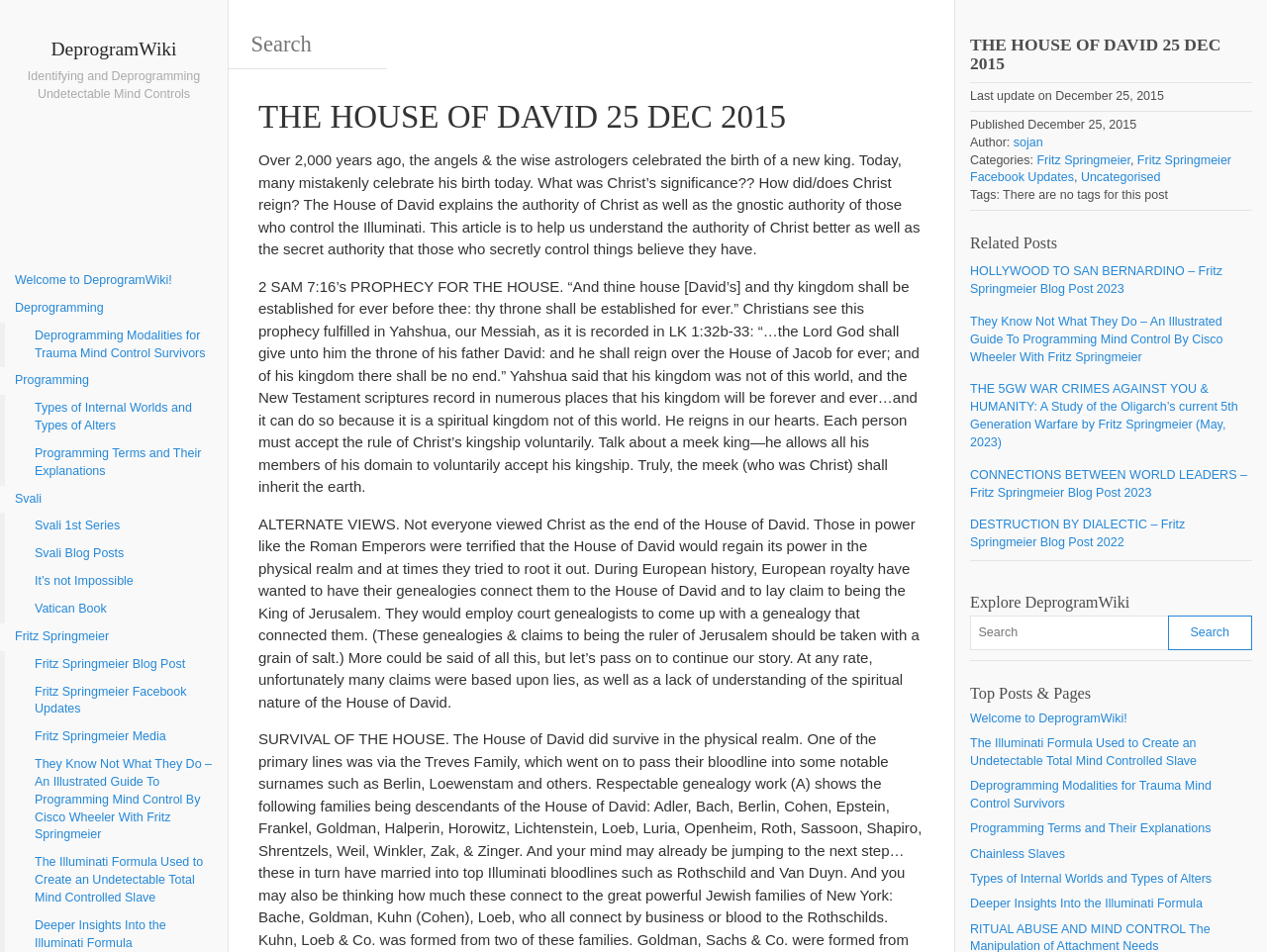Provide the bounding box for the UI element matching this description: "DeprogramWiki".

[0.04, 0.041, 0.139, 0.062]